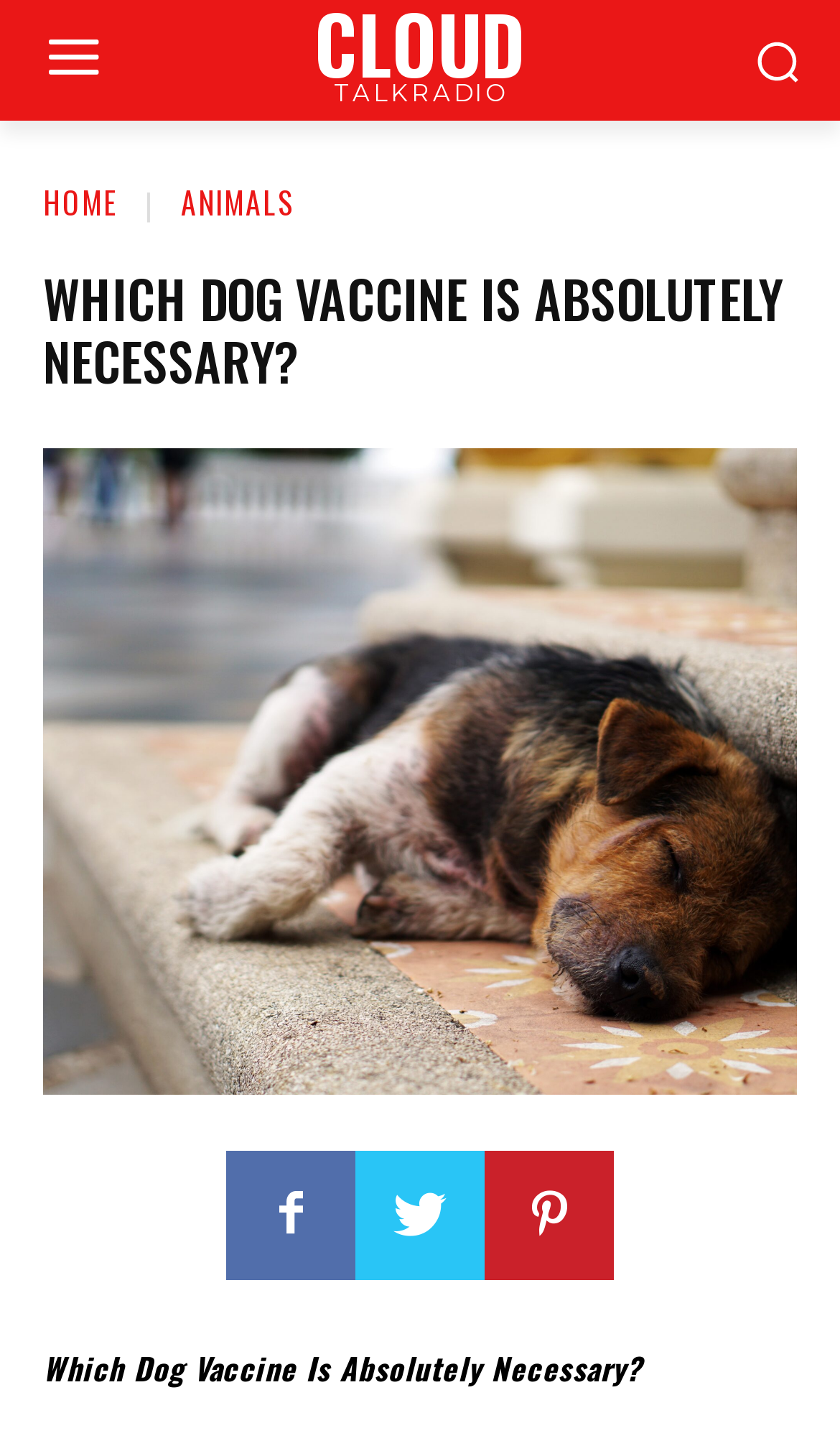From the webpage screenshot, predict the bounding box coordinates (top-left x, top-left y, bottom-right x, bottom-right y) for the UI element described here: Facebook

[0.269, 0.798, 0.423, 0.888]